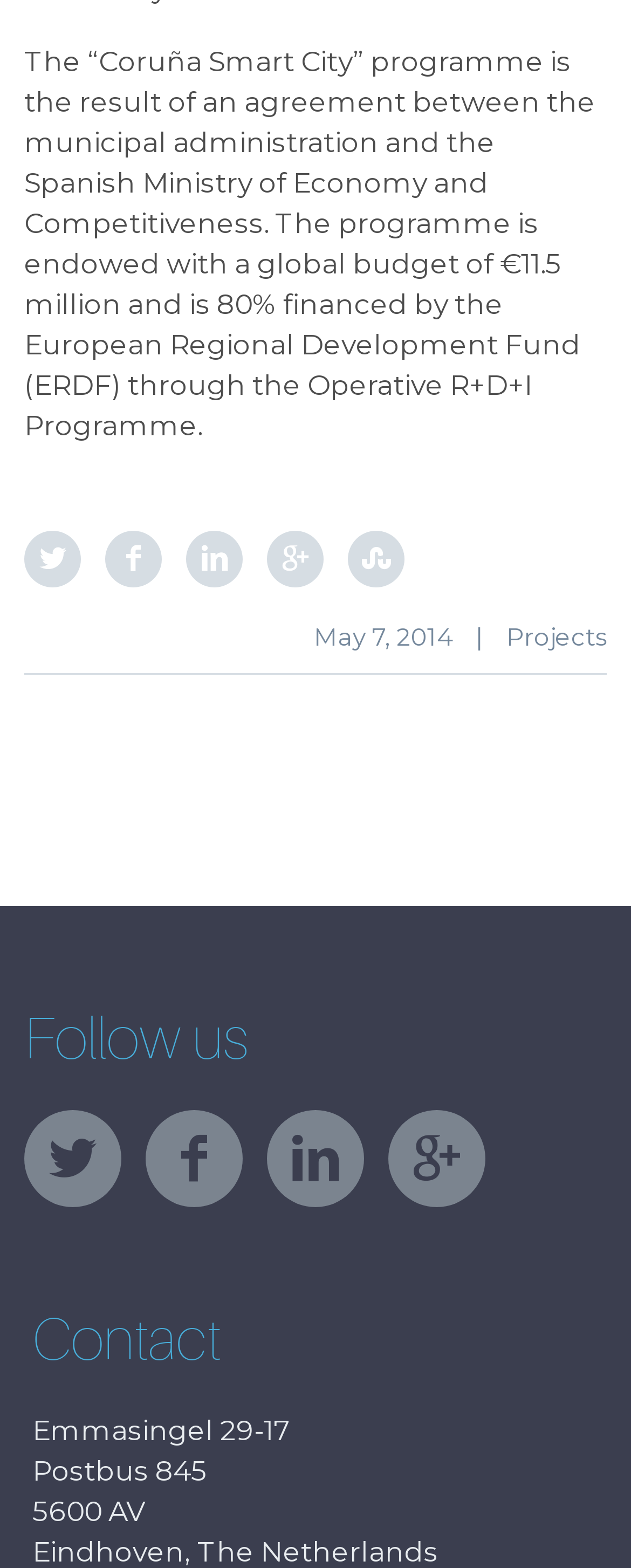Determine the bounding box coordinates for the region that must be clicked to execute the following instruction: "Follow us on Twitter".

[0.038, 0.338, 0.128, 0.375]